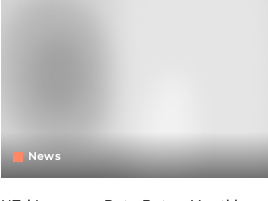Based on the image, give a detailed response to the question: What type of section is the logo displayed in?

The logo appears within the context of a news section on the webpage, which emphasizes the company's updates and industry-related news, indicating that the section is a news section.